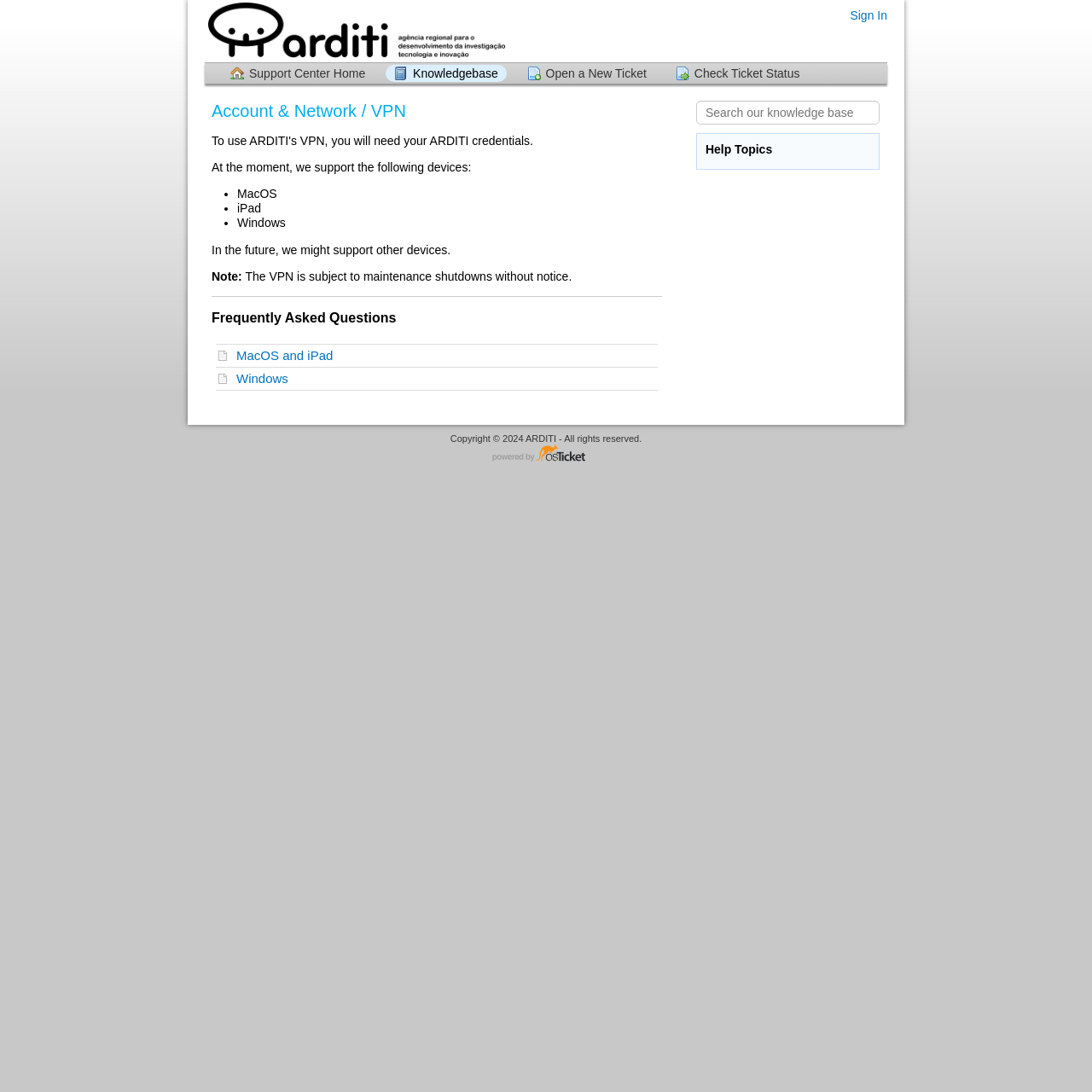Offer an in-depth caption of the entire webpage.

The webpage is a customer support platform for ARDITI Support. At the top, there is a link to sign in, positioned on the right side of the page. Below it, there is a logo of ARDITI Support, accompanied by a link to the support center home page, knowledge base, open a new ticket, and check ticket status, all aligned horizontally.

Further down, there is a heading "Account & Network / VPN" followed by a paragraph of text explaining that the platform currently supports MacOS, iPad, and Windows devices, with a list of bullet points highlighting each device. There is also a note mentioning that the VPN is subject to maintenance shutdowns without notice.

Below this section, there is a horizontal separator, followed by a heading "Frequently Asked Questions". Under this heading, there are two links, one for MacOS and iPad, and another for Windows.

On the right side of the page, there is a search box with a label "Search our knowledge base" and a heading "Help Topics" above it.

At the bottom of the page, there is a copyright notice stating "Copyright © 2024 ARDITI - All rights reserved." and a link to the helpdesk software powered by osTicket.